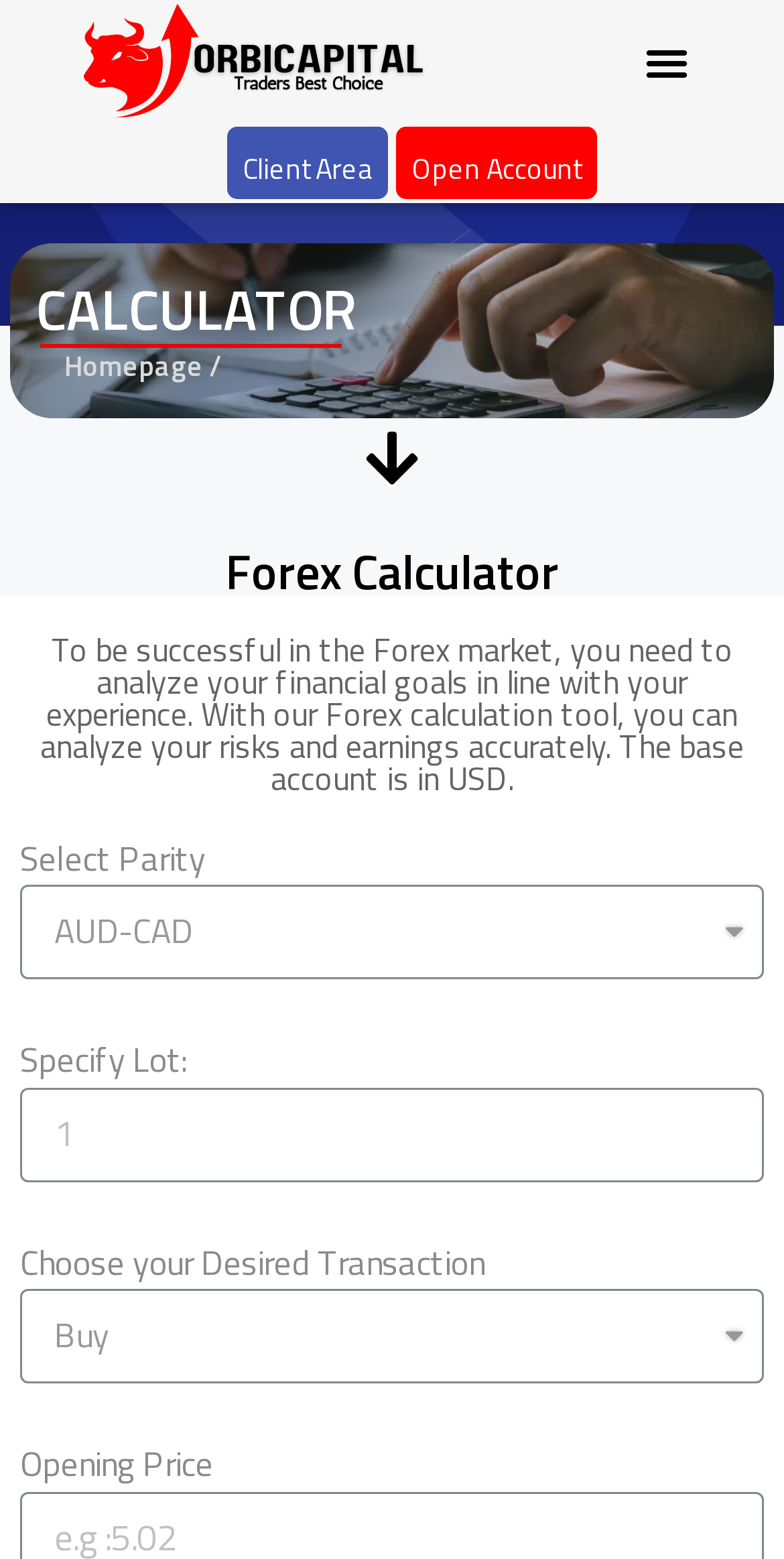What is the purpose of the 'Select Parity' combobox?
Look at the image and respond with a one-word or short phrase answer.

Select Parity Margin Profit